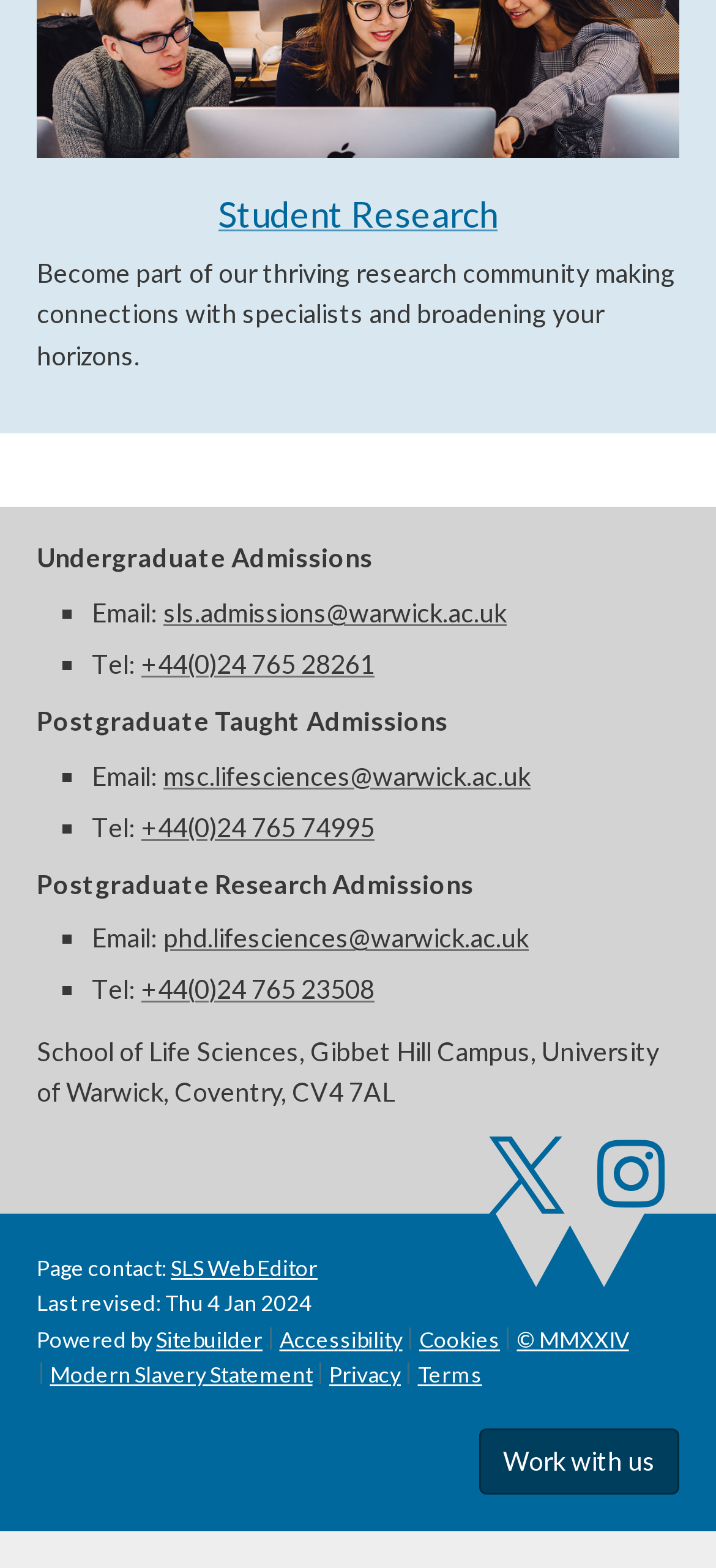Locate the bounding box coordinates of the area where you should click to accomplish the instruction: "Email the undergraduate admissions team".

[0.228, 0.381, 0.708, 0.4]